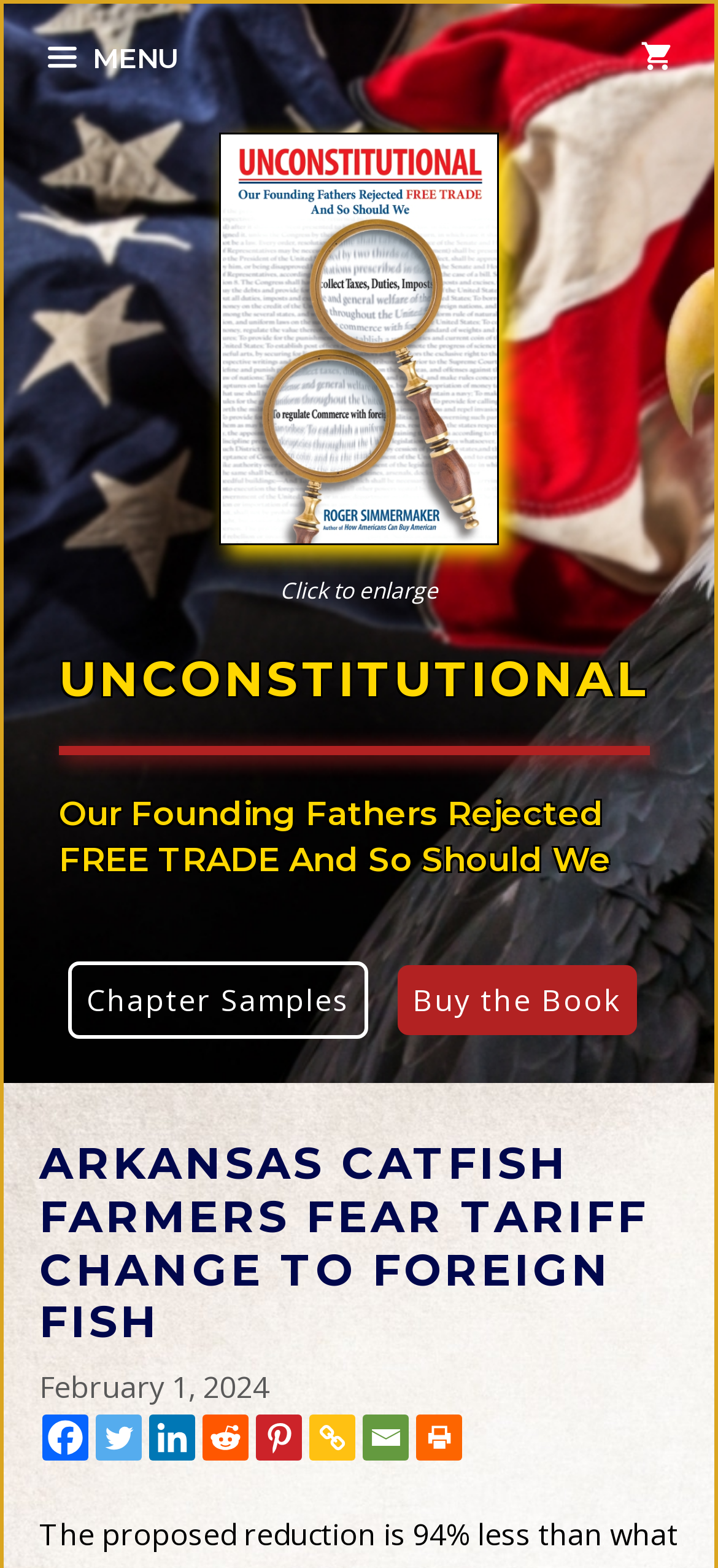From the image, can you give a detailed response to the question below:
What is the orientation of the separator element?

The separator element has an attribute 'orientation' with the value 'horizontal', which indicates that it is a horizontal separator.